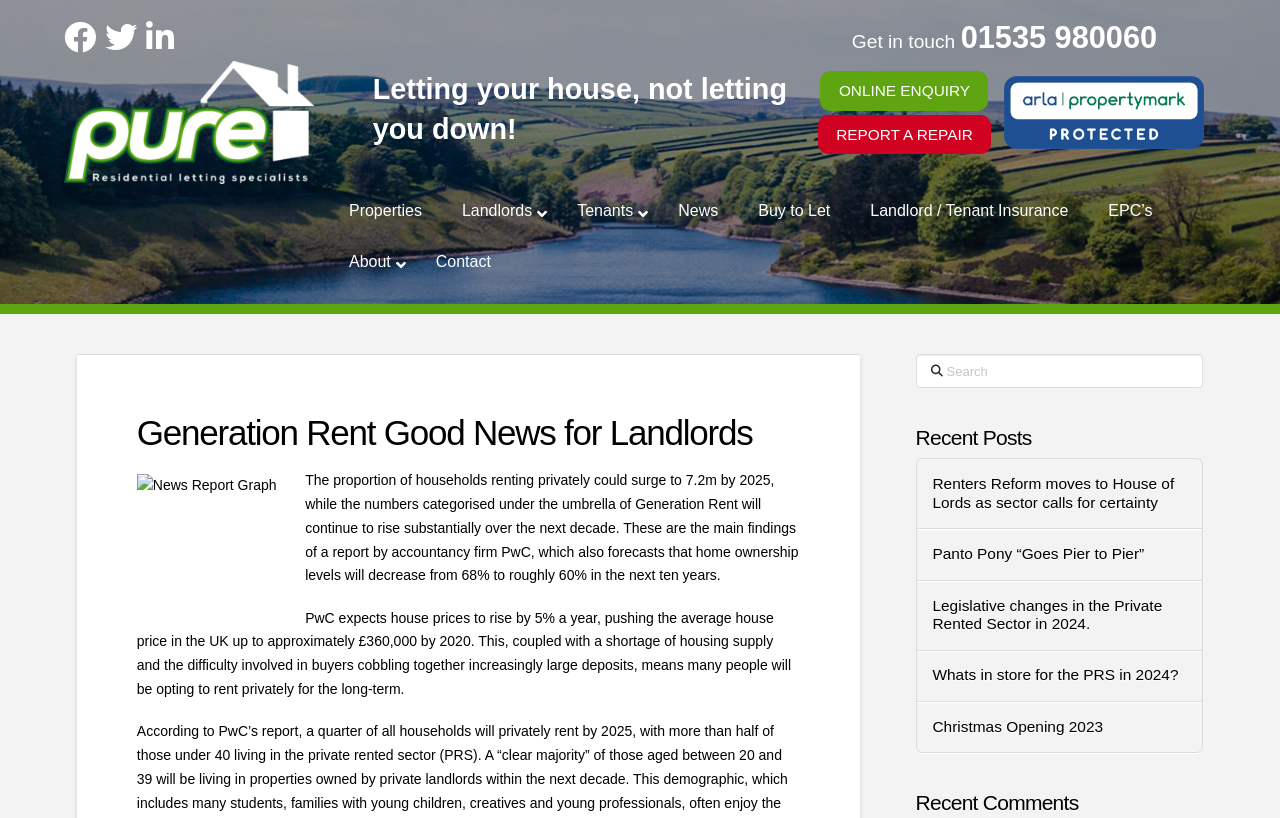Extract the bounding box of the UI element described as: "Report a Repair".

[0.639, 0.14, 0.774, 0.189]